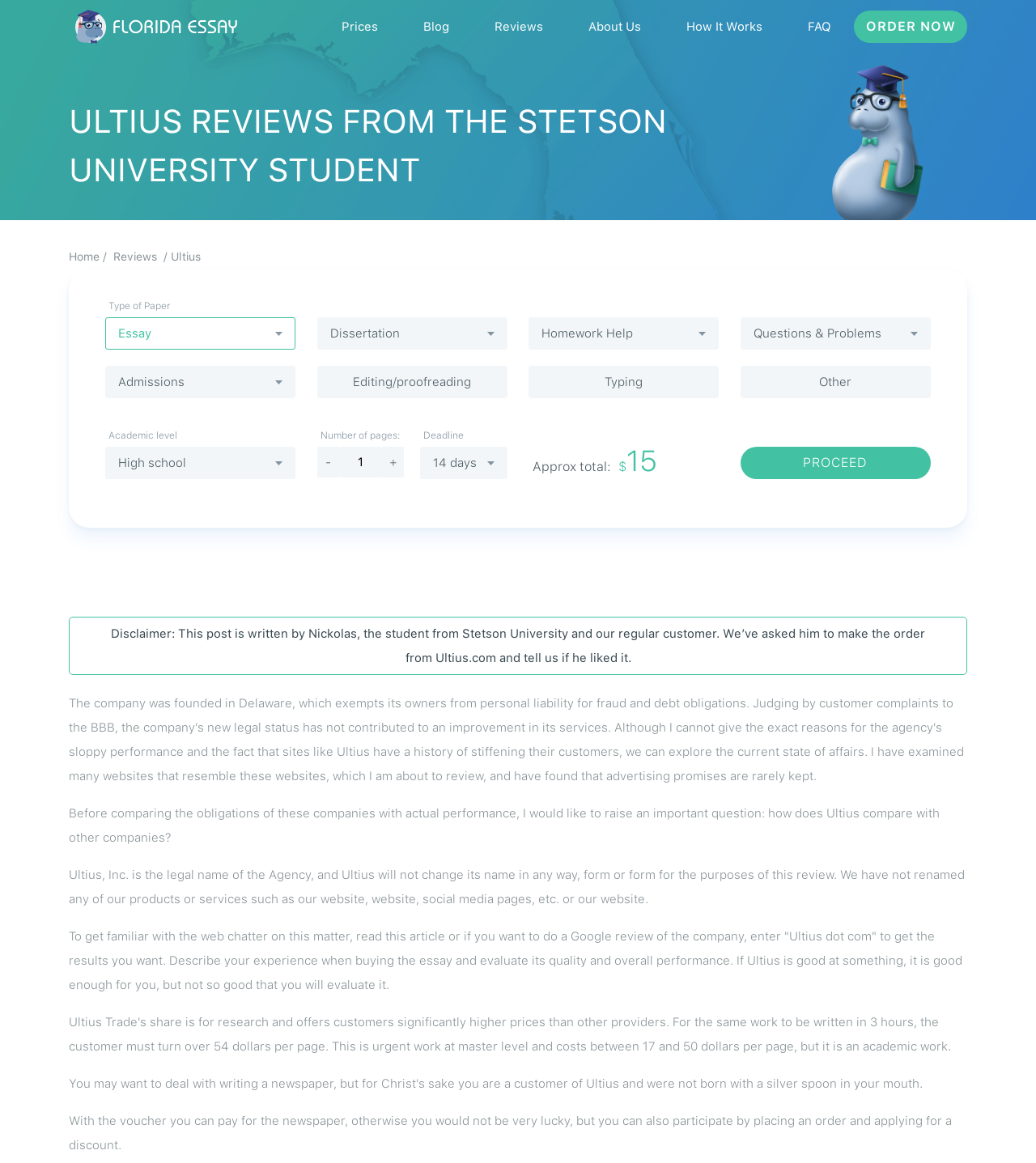What is the purpose of the 'ORDER NOW' link?
Please elaborate on the answer to the question with detailed information.

The 'ORDER NOW' link is likely used to initiate the ordering process. It is placed prominently at the top of the webpage, suggesting that it is a call-to-action to encourage users to place an order with Ultius.com.